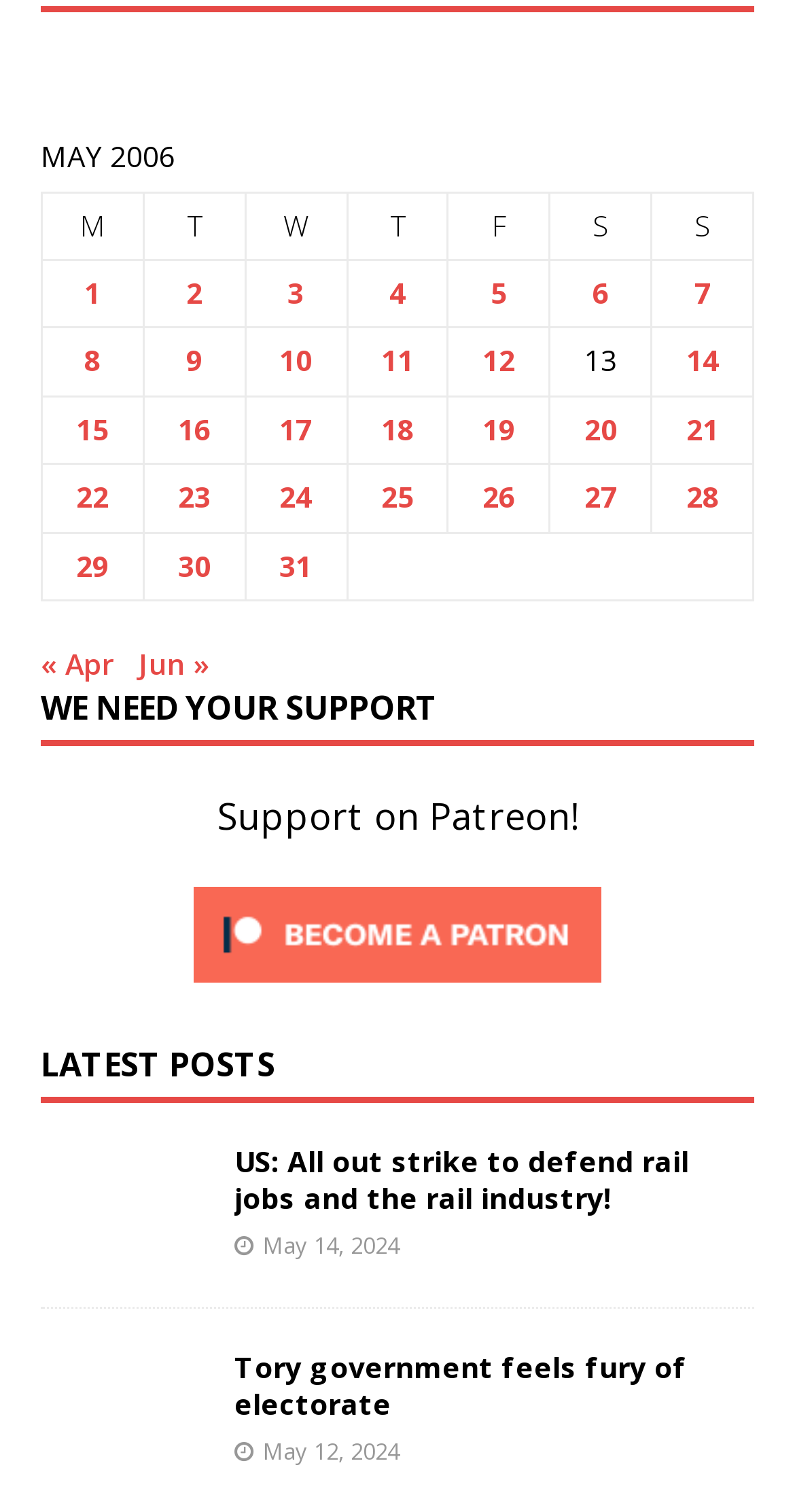Find the bounding box coordinates of the element you need to click on to perform this action: 'View posts published on 1 May 2006'. The coordinates should be represented by four float values between 0 and 1, in the format [left, top, right, bottom].

[0.106, 0.181, 0.127, 0.206]